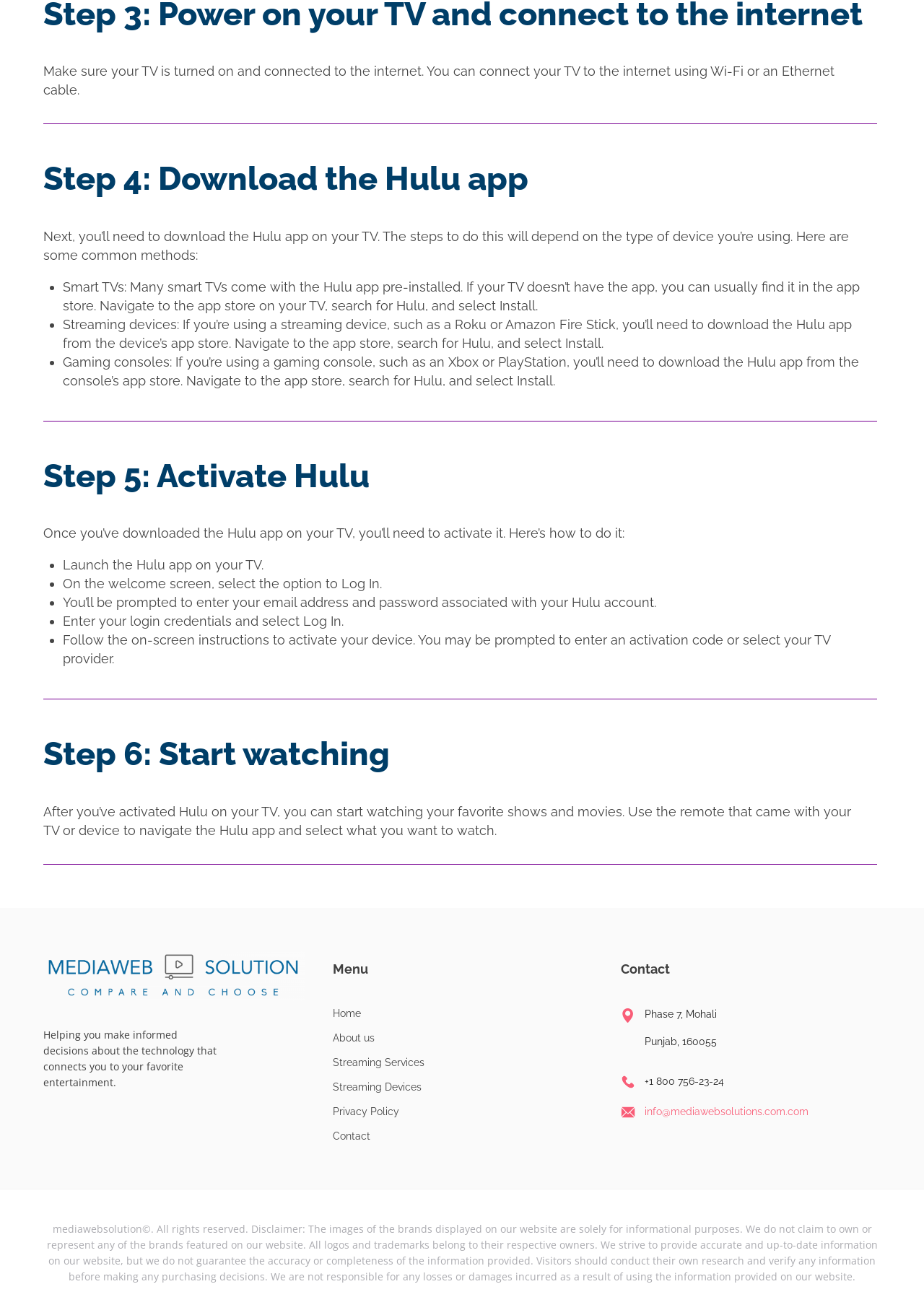Please determine the bounding box coordinates of the section I need to click to accomplish this instruction: "Click the 'info@mediawebsolutions.com.com' button".

[0.698, 0.845, 0.875, 0.853]